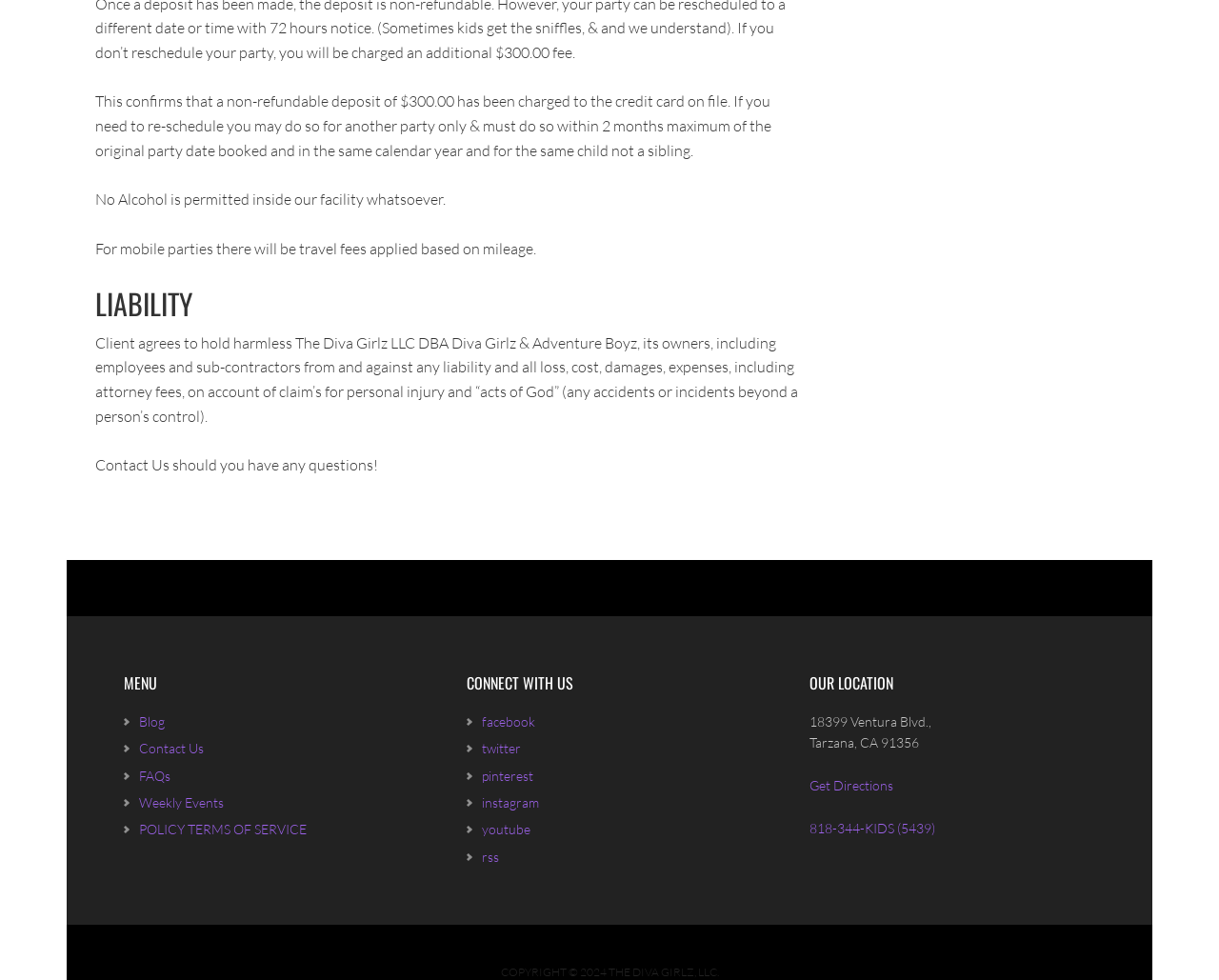What is the non-refundable deposit amount?
Please provide a comprehensive answer based on the information in the image.

The answer can be found in the first StaticText element, which states 'This confirms that a non-refundable deposit of $300.00 has been charged to the credit card on file.'